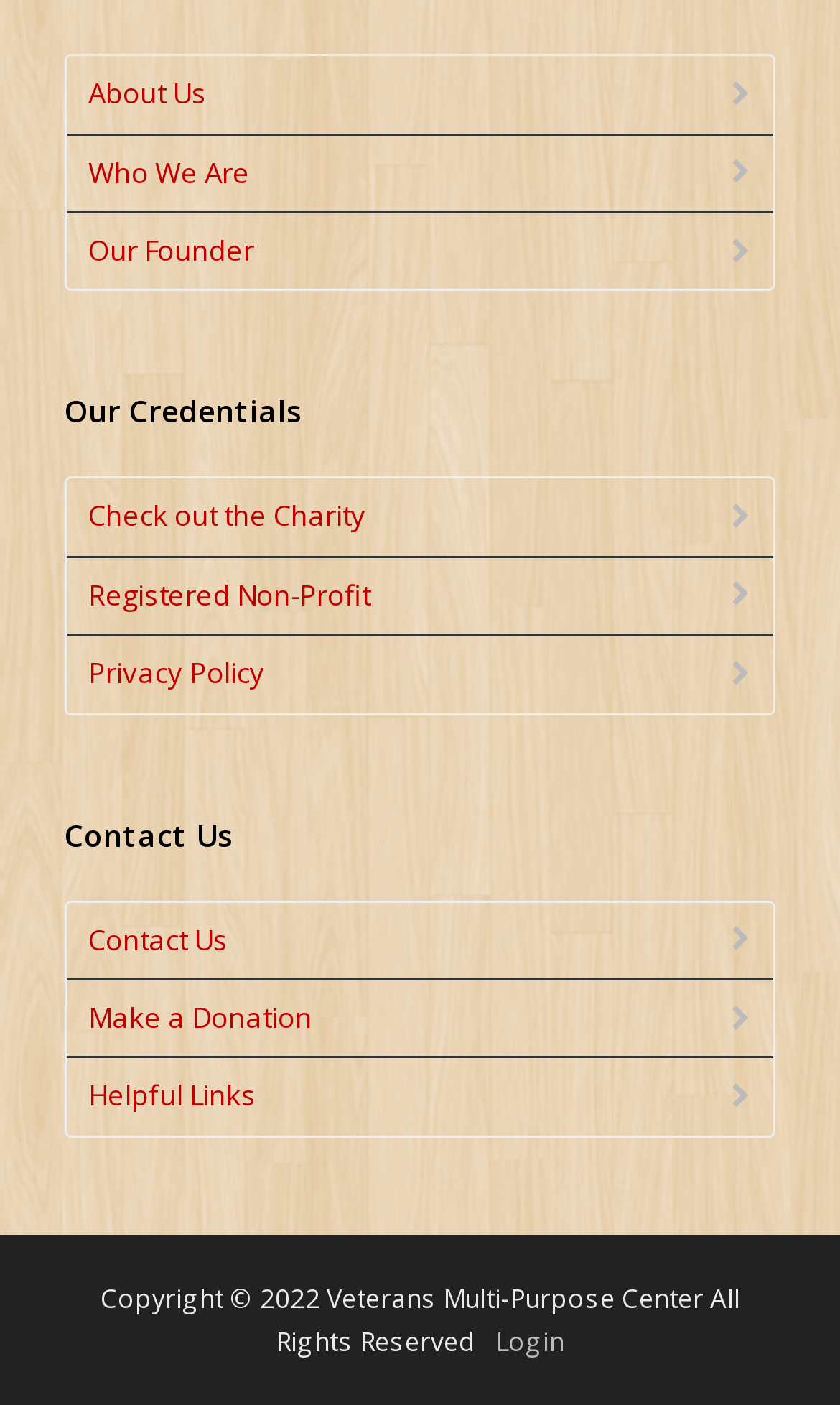Can you identify the bounding box coordinates of the clickable region needed to carry out this instruction: 'Login to the account'? The coordinates should be four float numbers within the range of 0 to 1, stated as [left, top, right, bottom].

[0.59, 0.941, 0.672, 0.967]